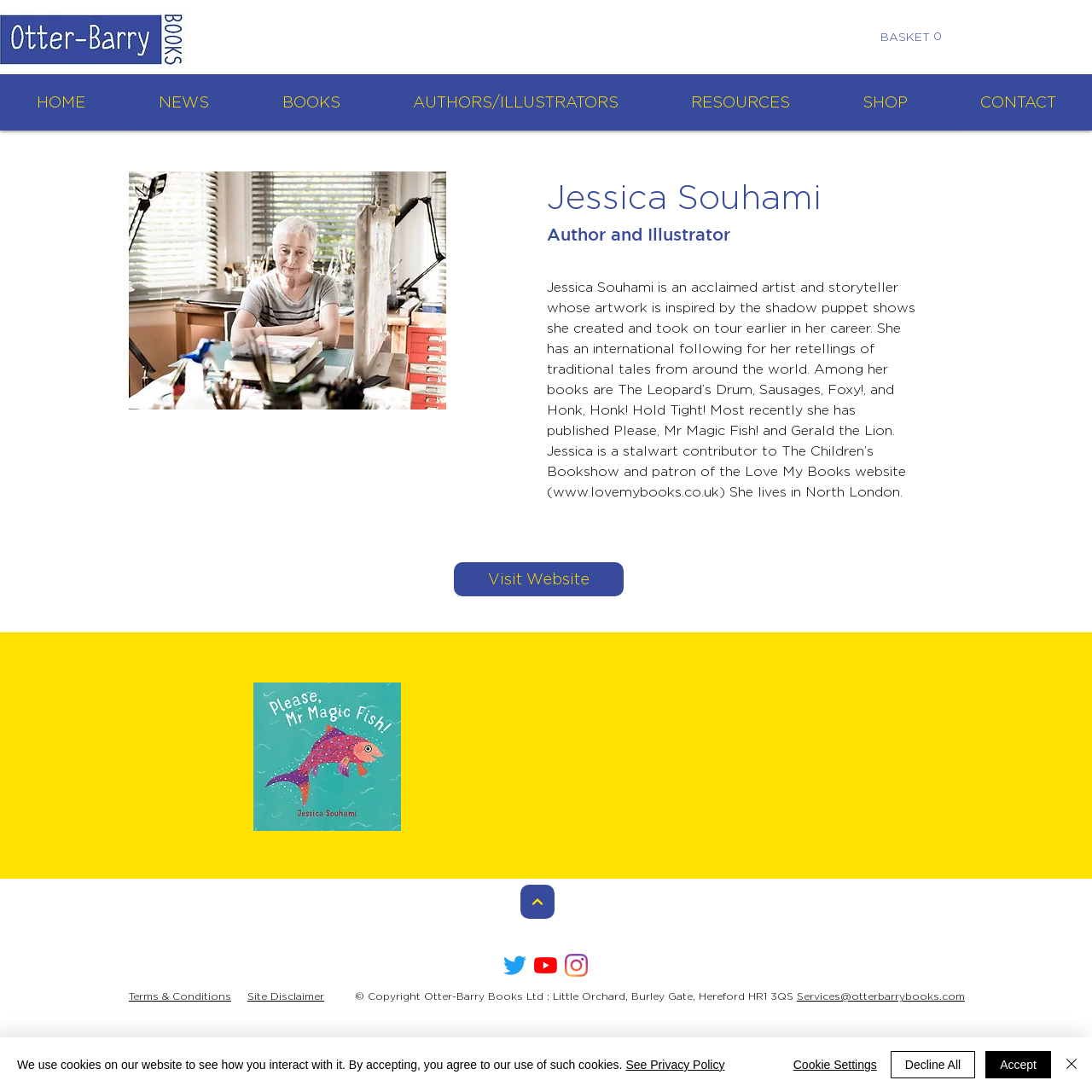What is the name of the publishing company?
Could you please answer the question thoroughly and with as much detail as possible?

The copyright information at the bottom of the webpage mentions 'Otter-Barry Books Ltd' as the publishing company.